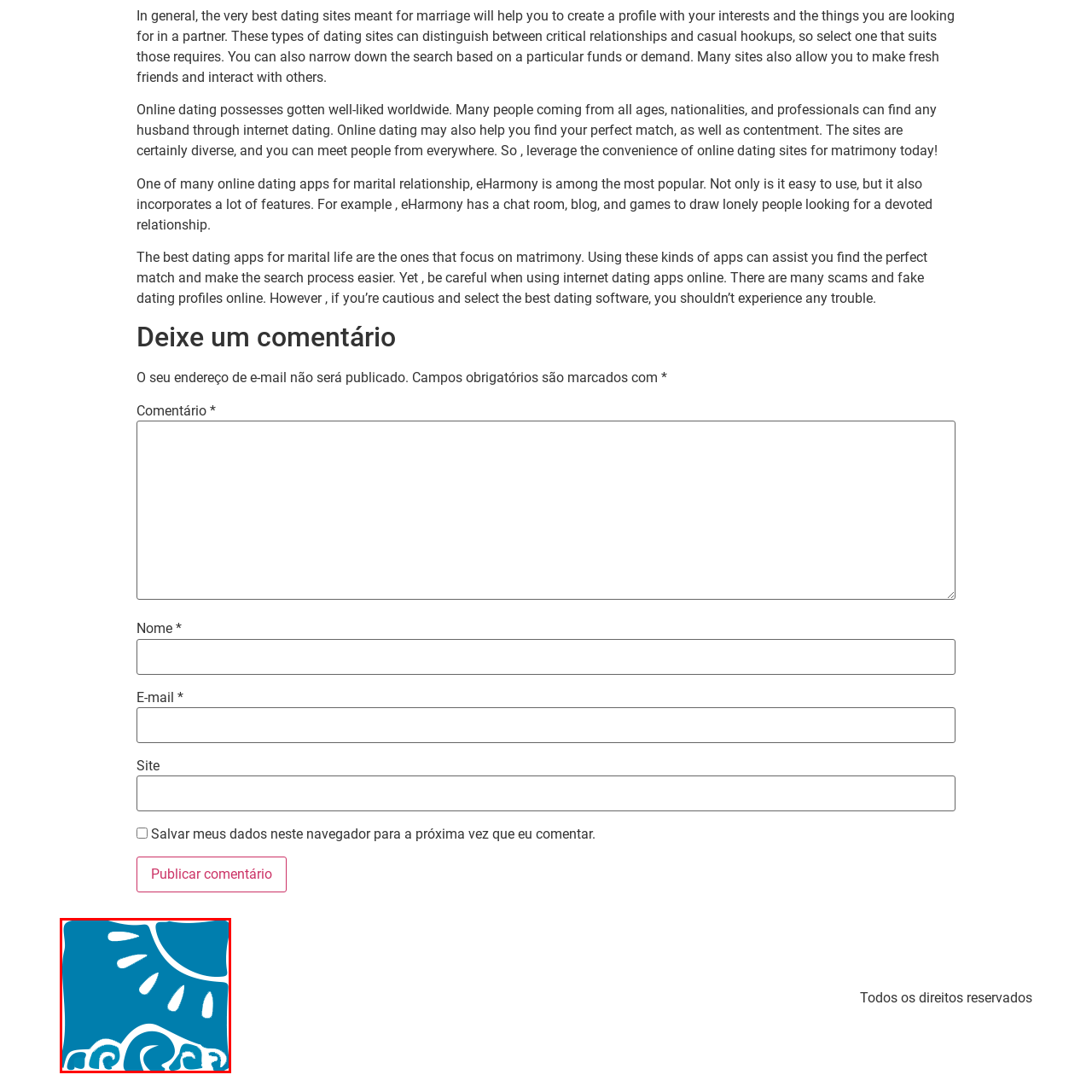Direct your attention to the image within the red boundary and answer the question with a single word or phrase:
What is depicted above the waves in the logo?

sun